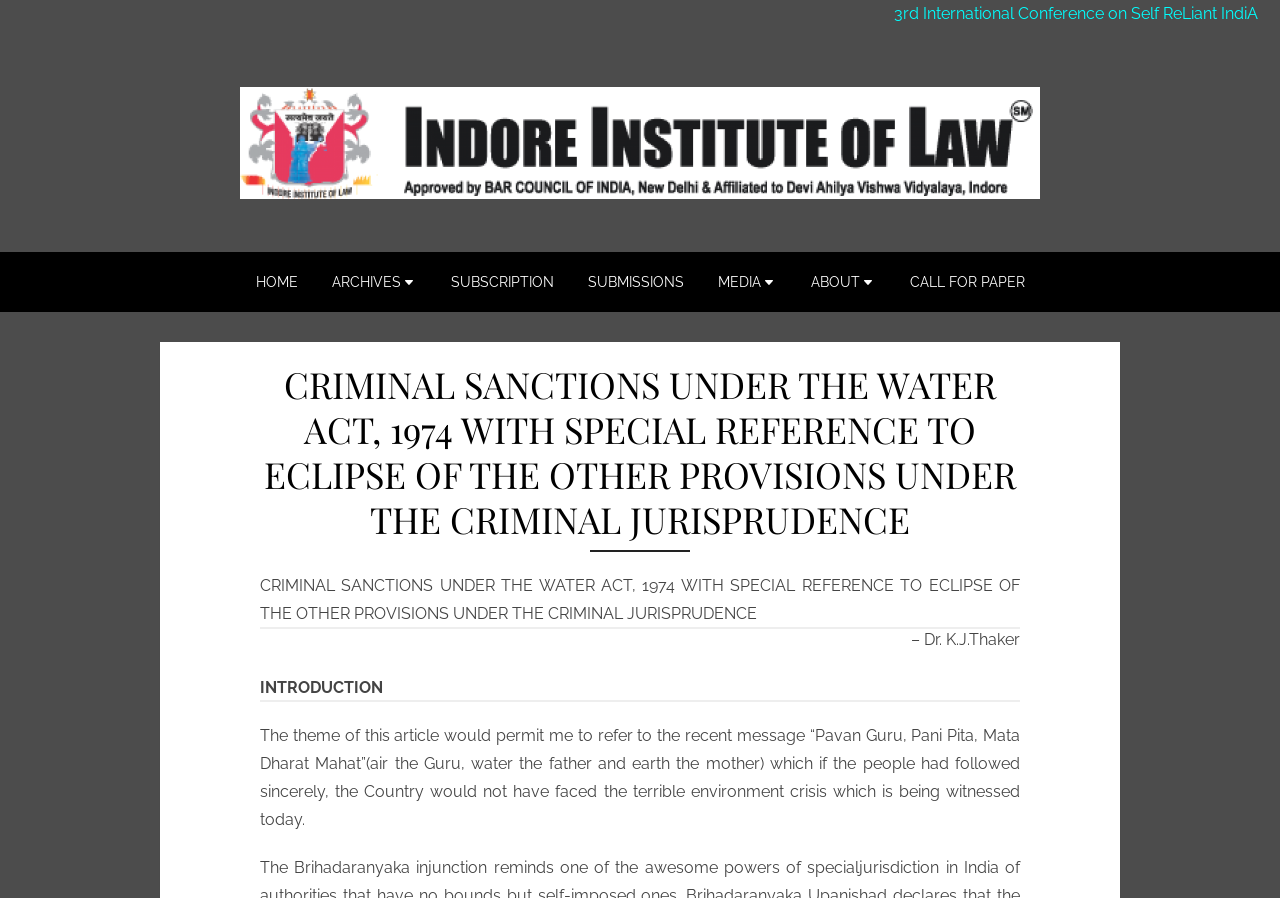Determine the bounding box coordinates of the region that needs to be clicked to achieve the task: "navigate to the HOME page".

[0.188, 0.286, 0.244, 0.342]